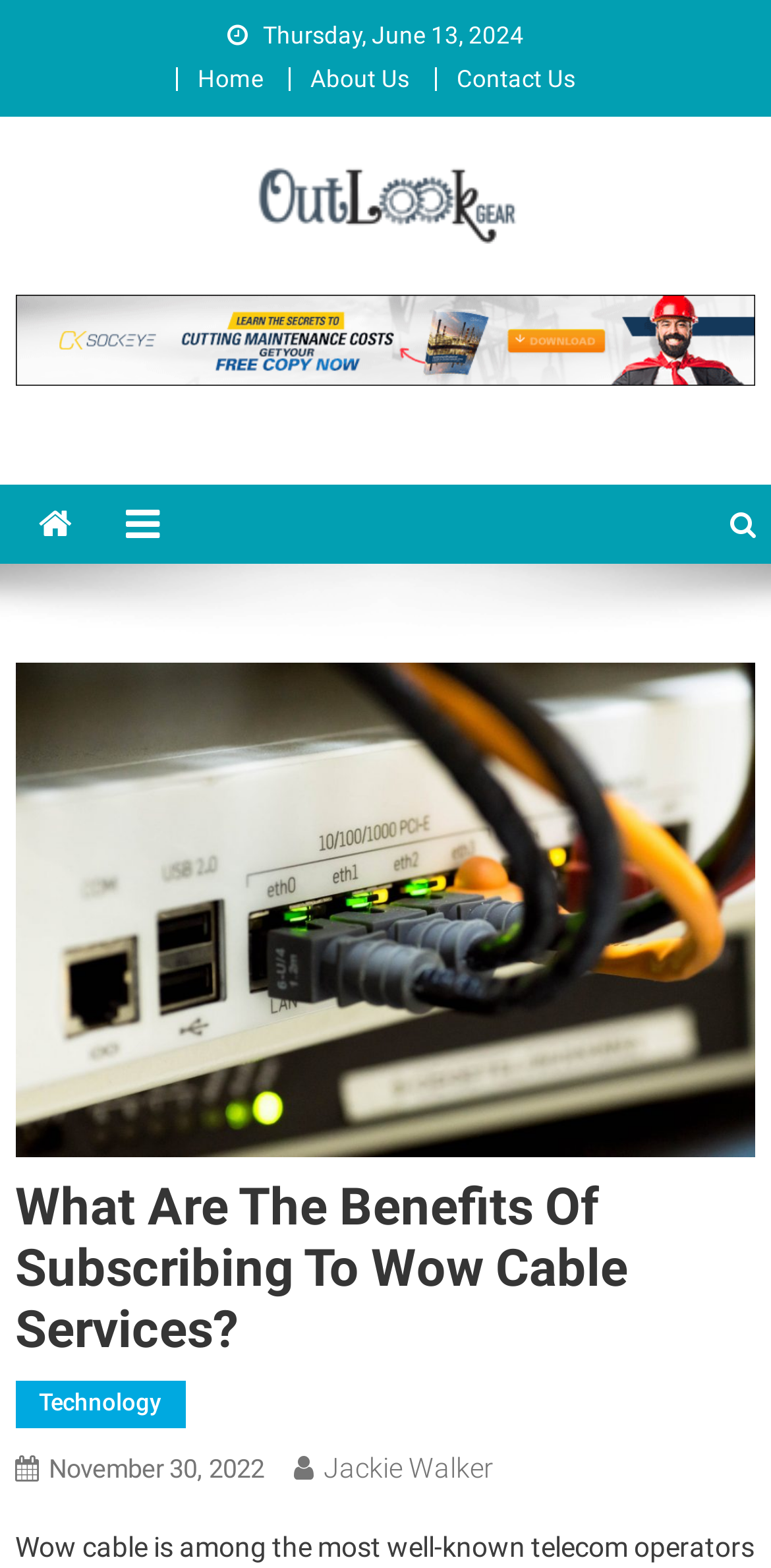What type of services does Wow cable provide?
Use the image to give a comprehensive and detailed response to the question.

Based on the webpage, Wow cable provides citizens of the United States with cable TV services and home phone services, as indicated by the meta description. This information is not explicitly stated on the webpage, but it can be inferred from the context.